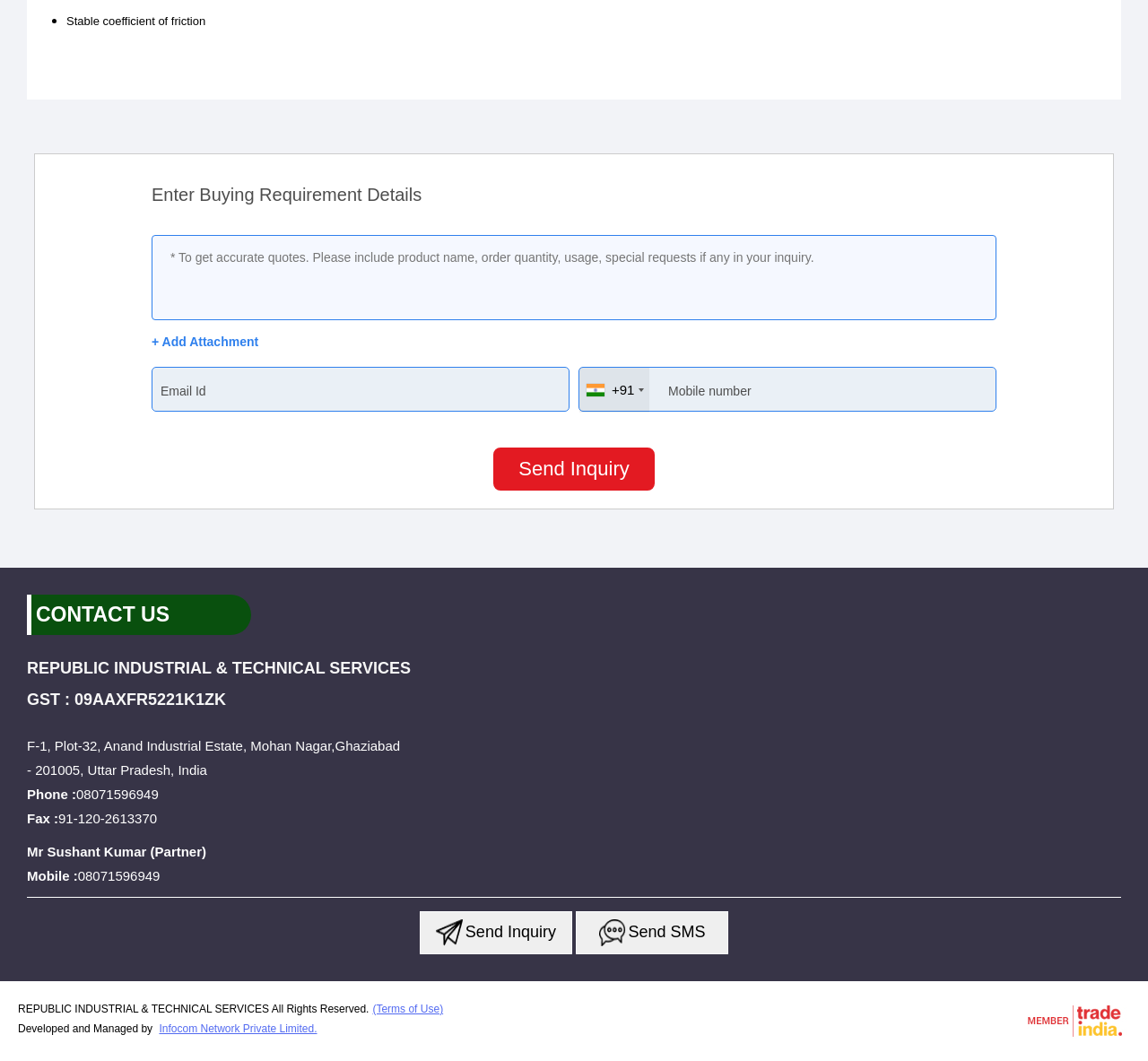Look at the image and answer the question in detail:
What is the company name?

The company name can be found in the footer section of the webpage, where it is mentioned as 'REPUBLIC INDUSTRIAL & TECHNICAL SERVICES'.